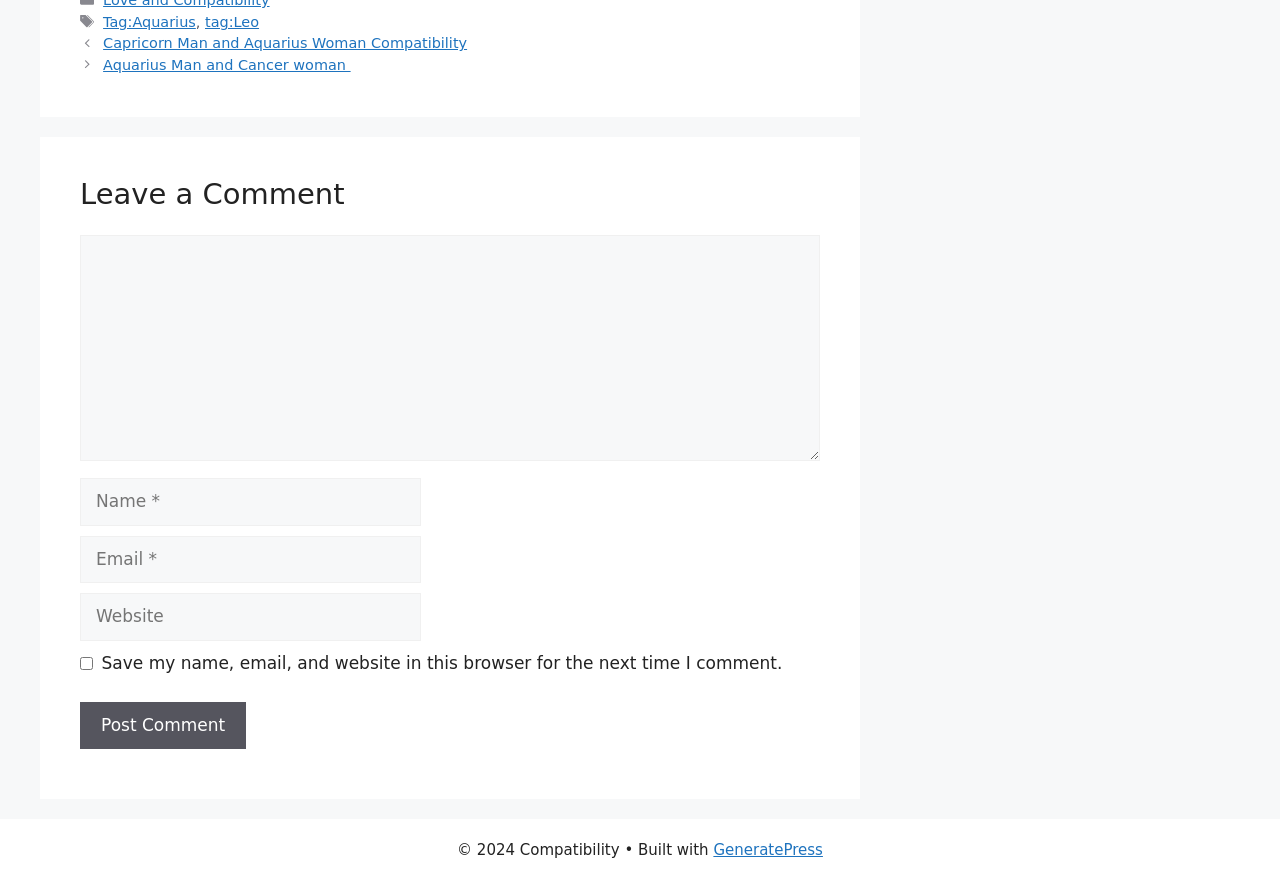Give the bounding box coordinates for the element described as: "name="submit" value="Post Comment"".

[0.062, 0.795, 0.192, 0.849]